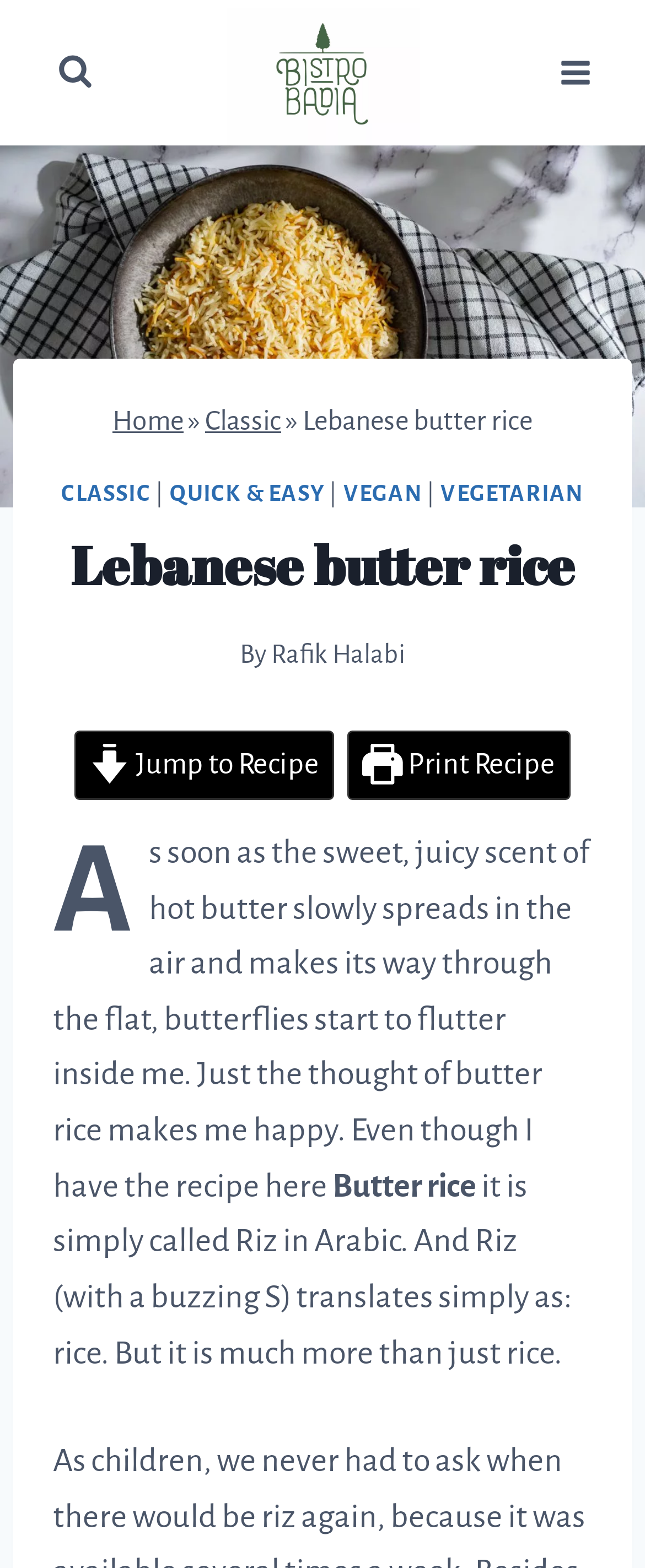Please specify the bounding box coordinates of the clickable region necessary for completing the following instruction: "Jump to Recipe". The coordinates must consist of four float numbers between 0 and 1, i.e., [left, top, right, bottom].

[0.117, 0.466, 0.518, 0.51]